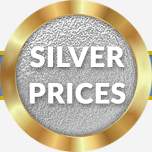Give a detailed account of the contents of the image.

The image prominently features the text "SILVER PRICES" set against a textured silver background, encircled by a shiny gold ring. This design emphasizes the importance and value of silver in various markets, likely reflecting market trends or updates related to silver pricing. The circular shape and bold font draw attention, making it an effective visual element for discussions related to silver investment, trading, or collectibles, particularly in the context of recent news or market changes.